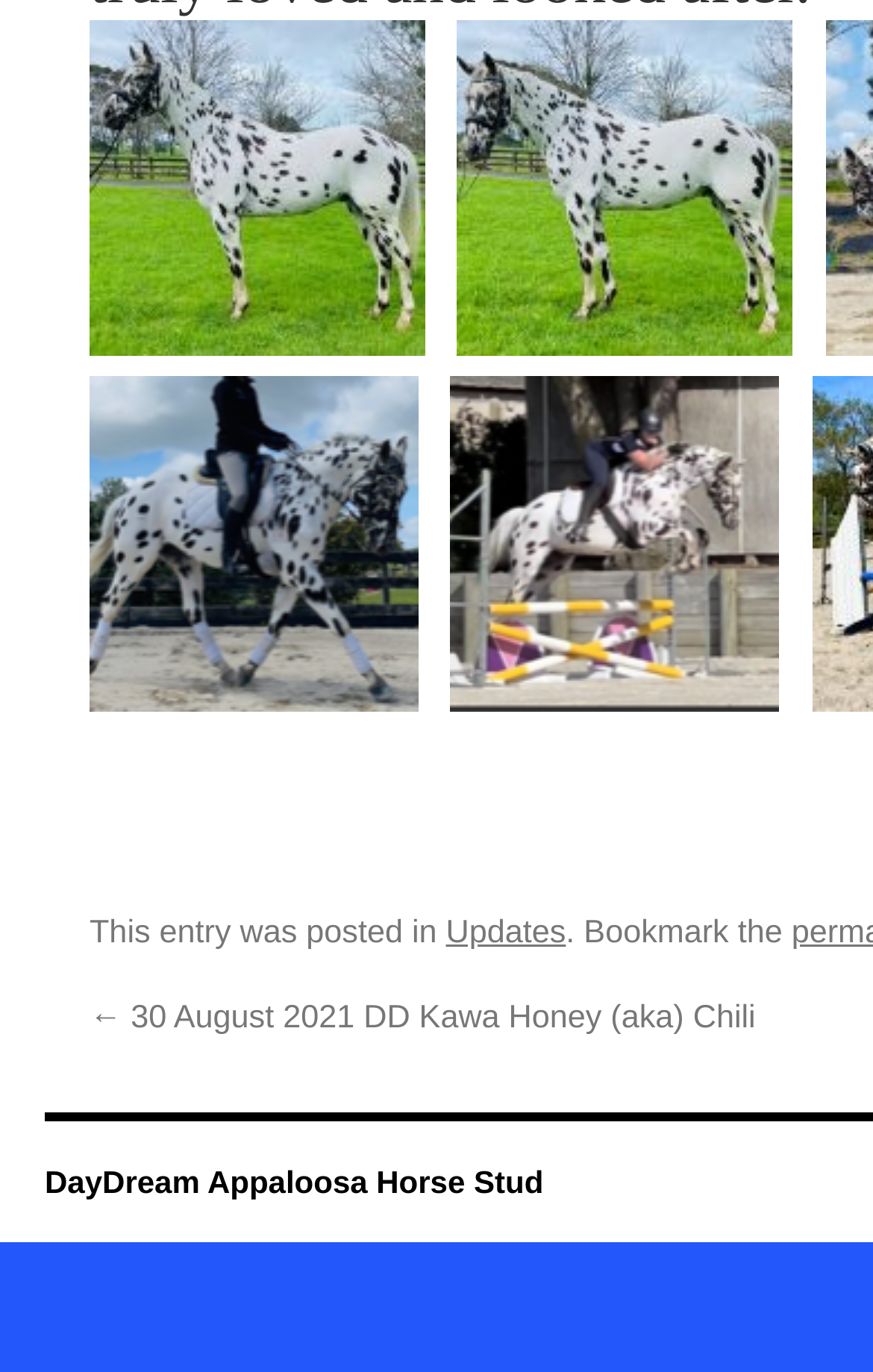Please answer the following question using a single word or phrase: 
What is the category of the latest post?

Updates